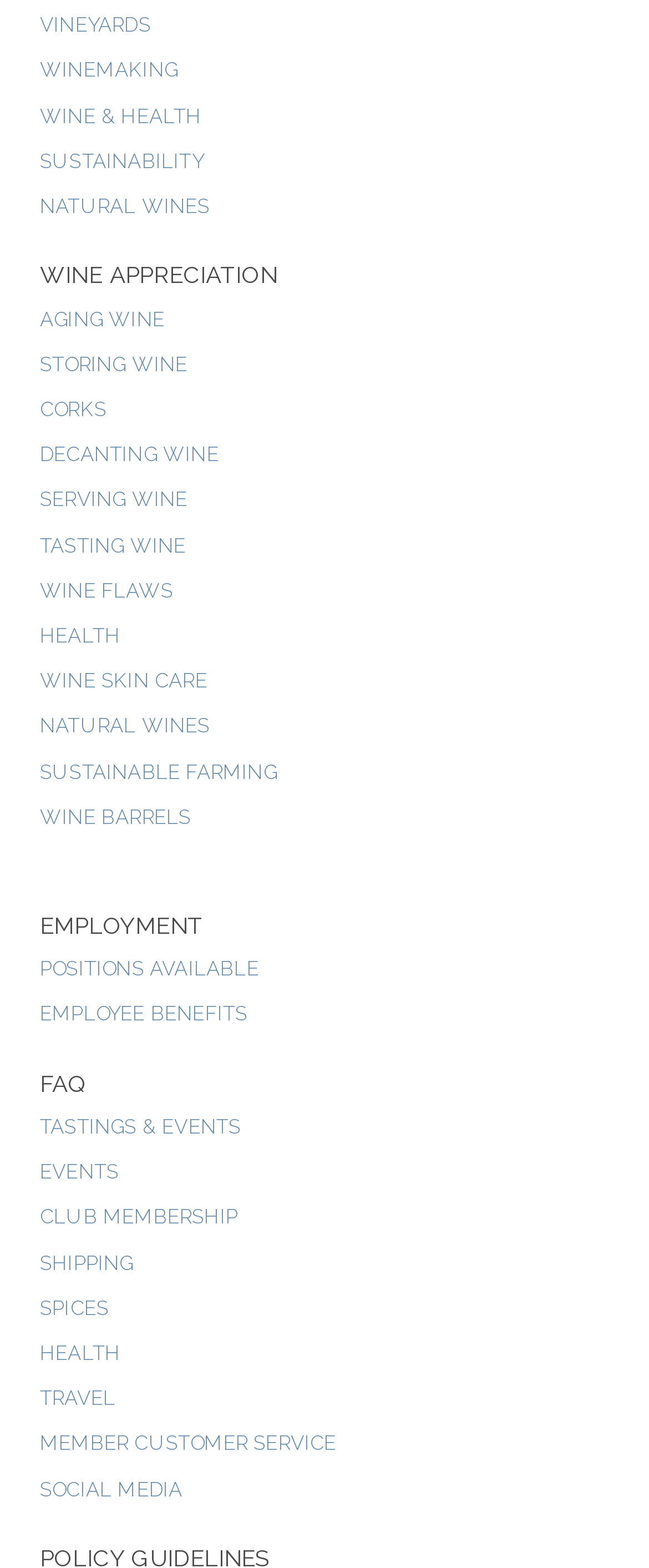Refer to the screenshot and answer the following question in detail:
How many headings are on the webpage?

I identified three headings on the webpage: 'WINE APPRECIATION' with ID 93, 'EMPLOYMENT' with ID 95, and 'FAQ' with ID 97.